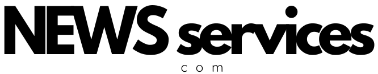Elaborate on the various elements present in the image.

The image features the logo of NewsServices.com, presented in a bold and modern typography. The logo highlights the word "NEWS" in uppercase letters, followed by "services" in a more understated style, which effectively conveys a blend of authority and approachability. Below the main text, the word "com" is presented in small, minimalist typography, reinforcing the online aspect of the brand. This visual identity suggests a focus on contemporary news delivery and media services. The design elements may be intended to attract a diverse audience, positioning NewsServices.com as a reliable source for news and information.